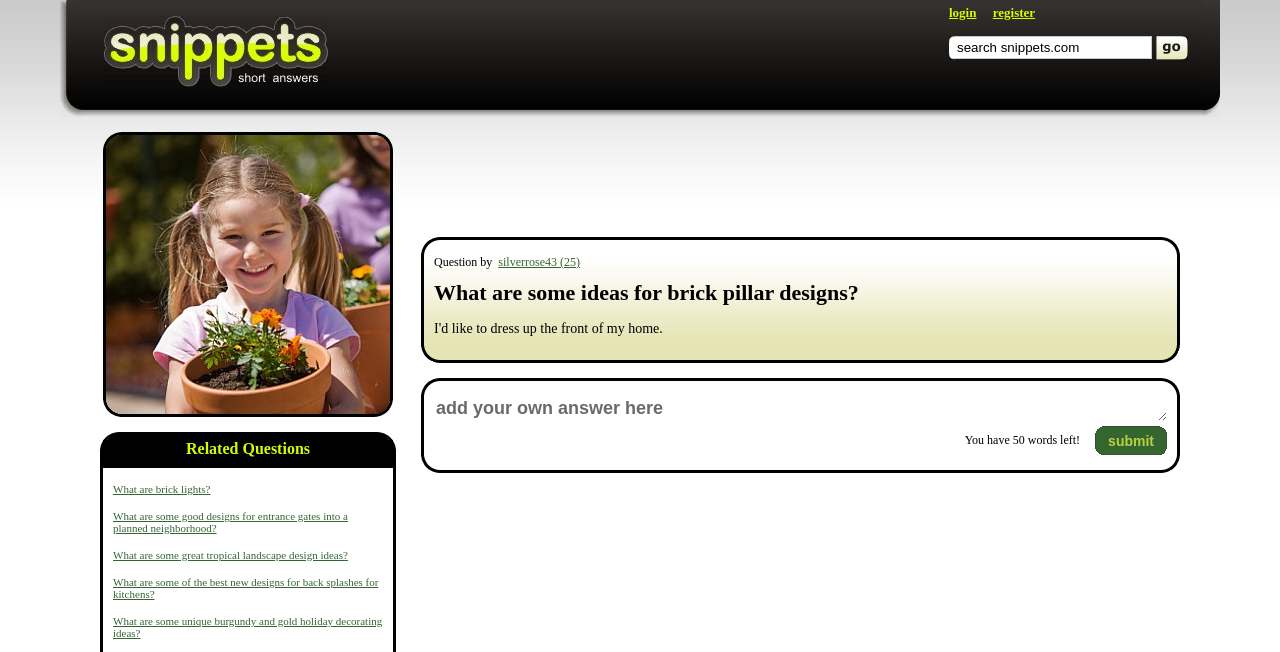What is the purpose of the textbox below the question?
Please use the image to provide an in-depth answer to the question.

The textbox below the question is used to add an answer to the question being asked. It is accompanied by a 'submit' button, indicating that users can input their answers and submit them.